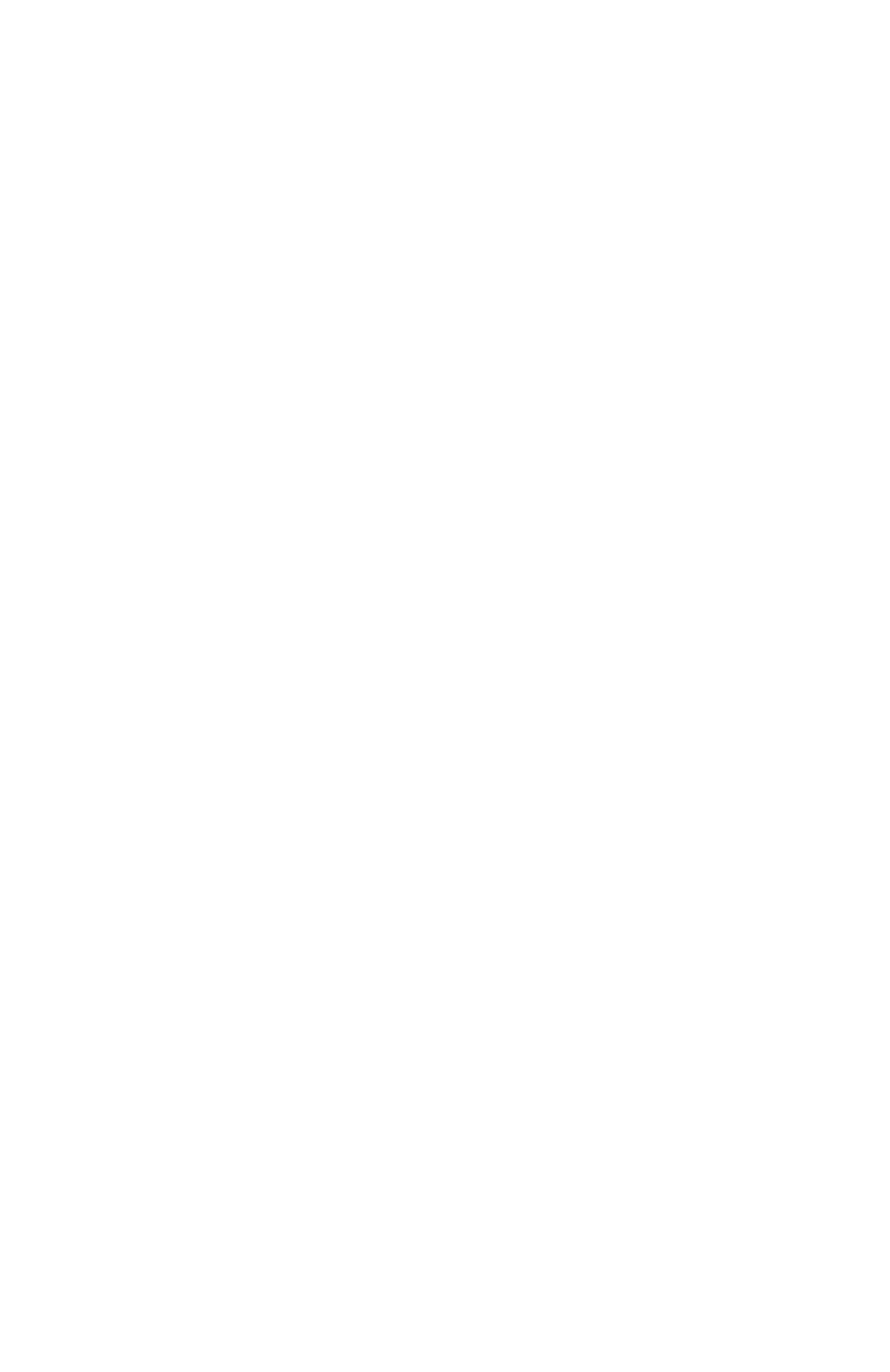Find and indicate the bounding box coordinates of the region you should select to follow the given instruction: "Read disclosure".

[0.632, 0.878, 0.808, 0.906]